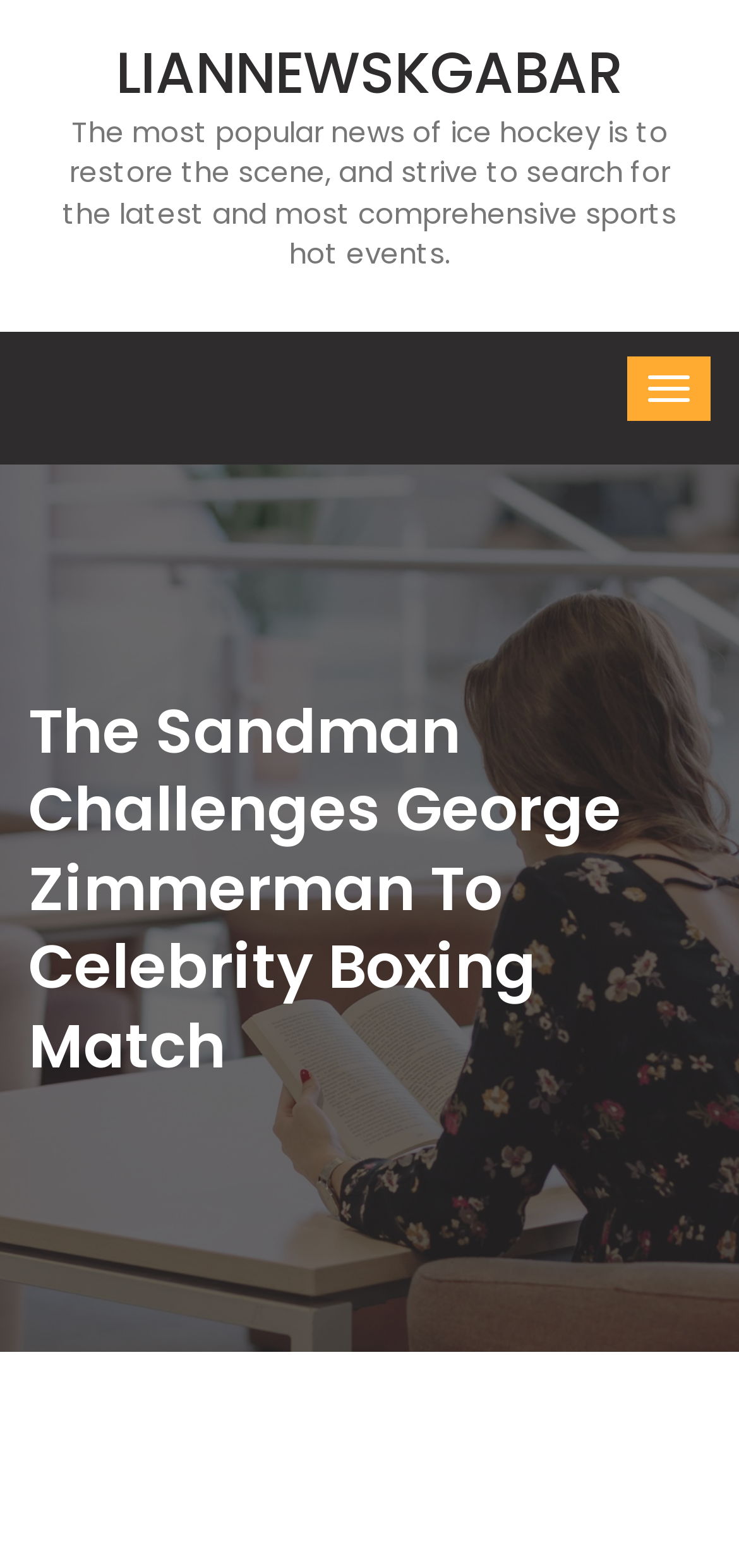Please determine the primary heading and provide its text.

The Sandman Challenges George Zimmerman To Celebrity Boxing Match